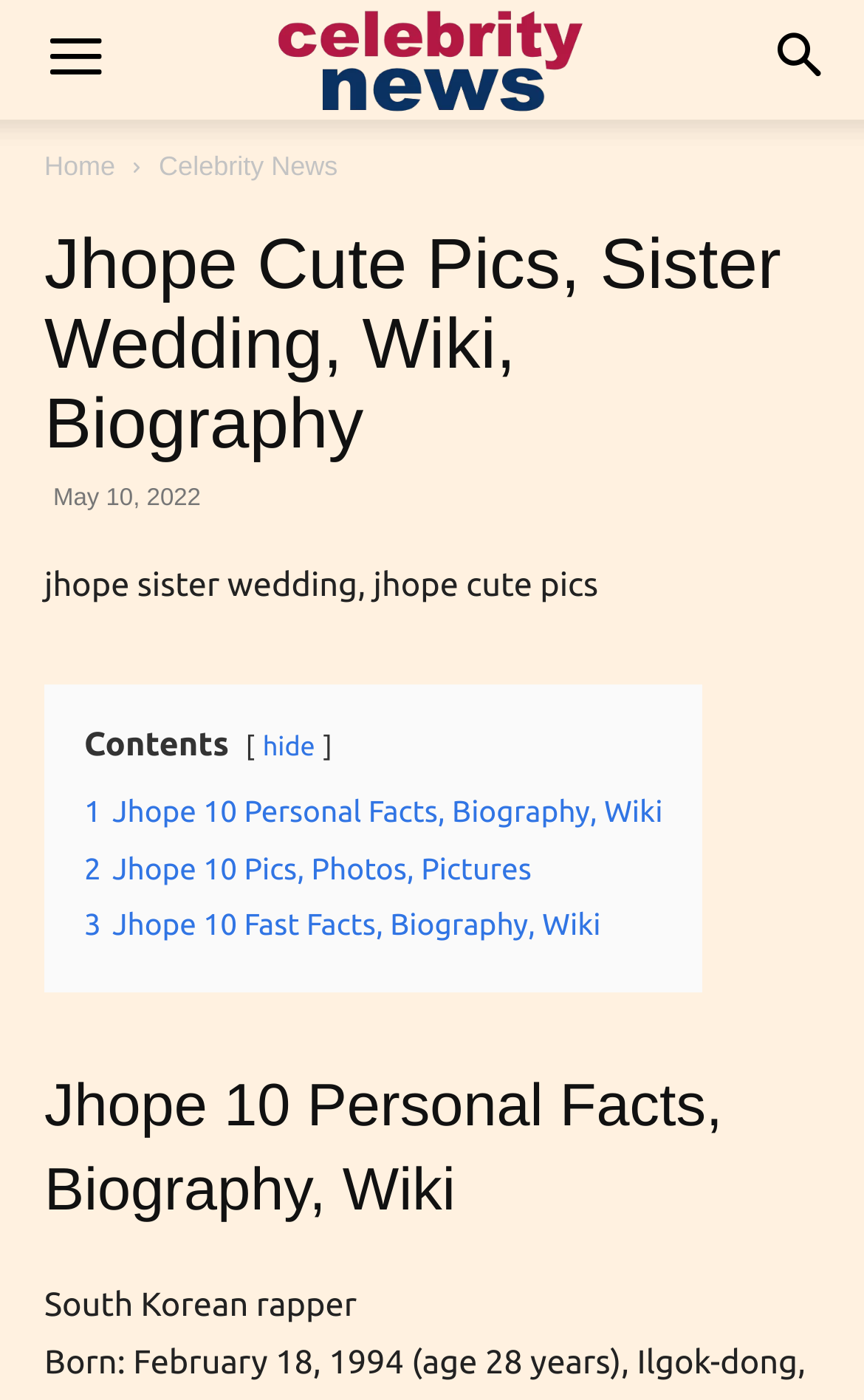Use one word or a short phrase to answer the question provided: 
When was this article published?

May 10, 2022